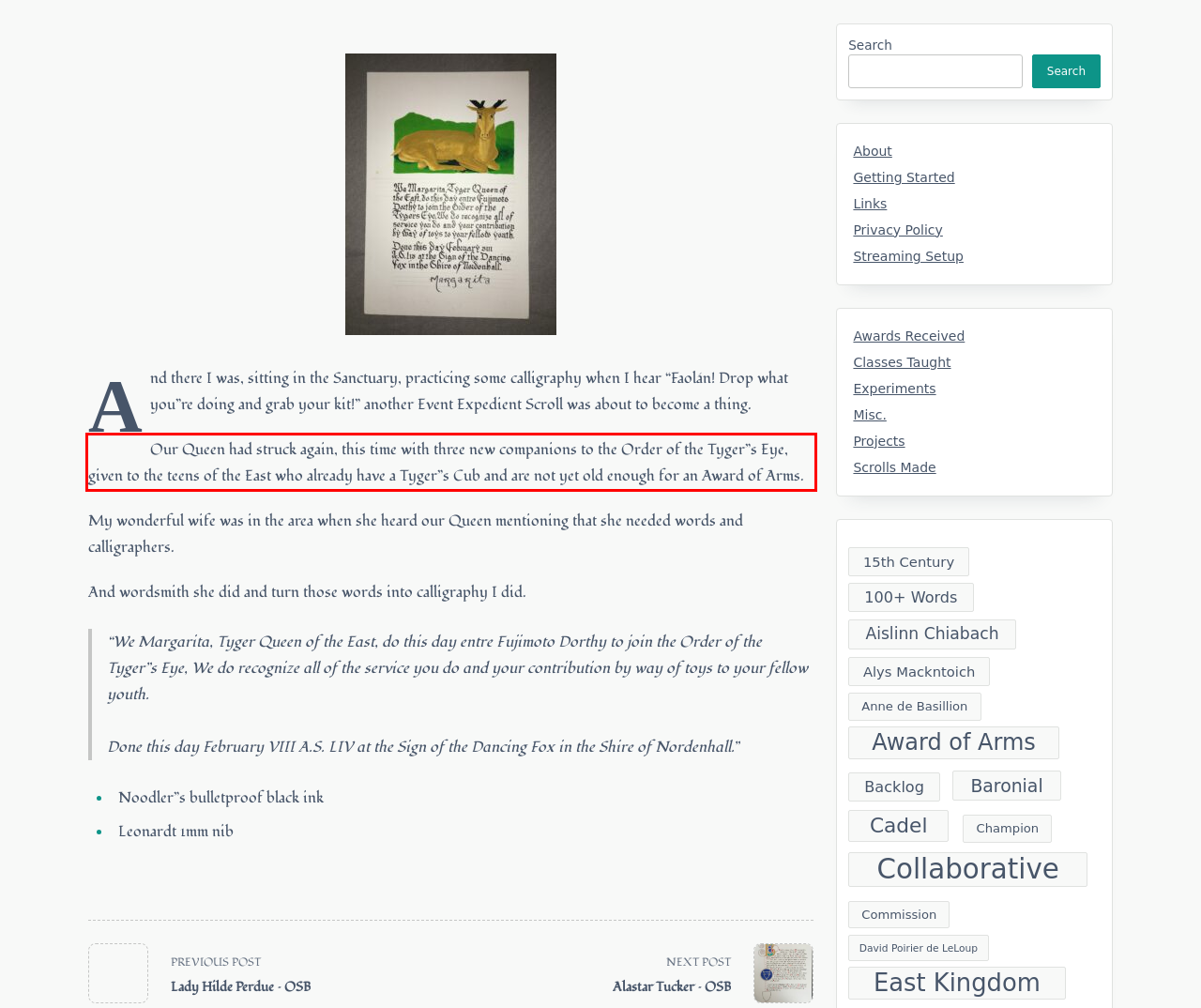Please perform OCR on the UI element surrounded by the red bounding box in the given webpage screenshot and extract its text content.

Our Queen had struck again, this time with three new companions to the Order of the Tyger”s Eye, given to the teens of the East who already have a Tyger”s Cub and are not yet old enough for an Award of Arms.